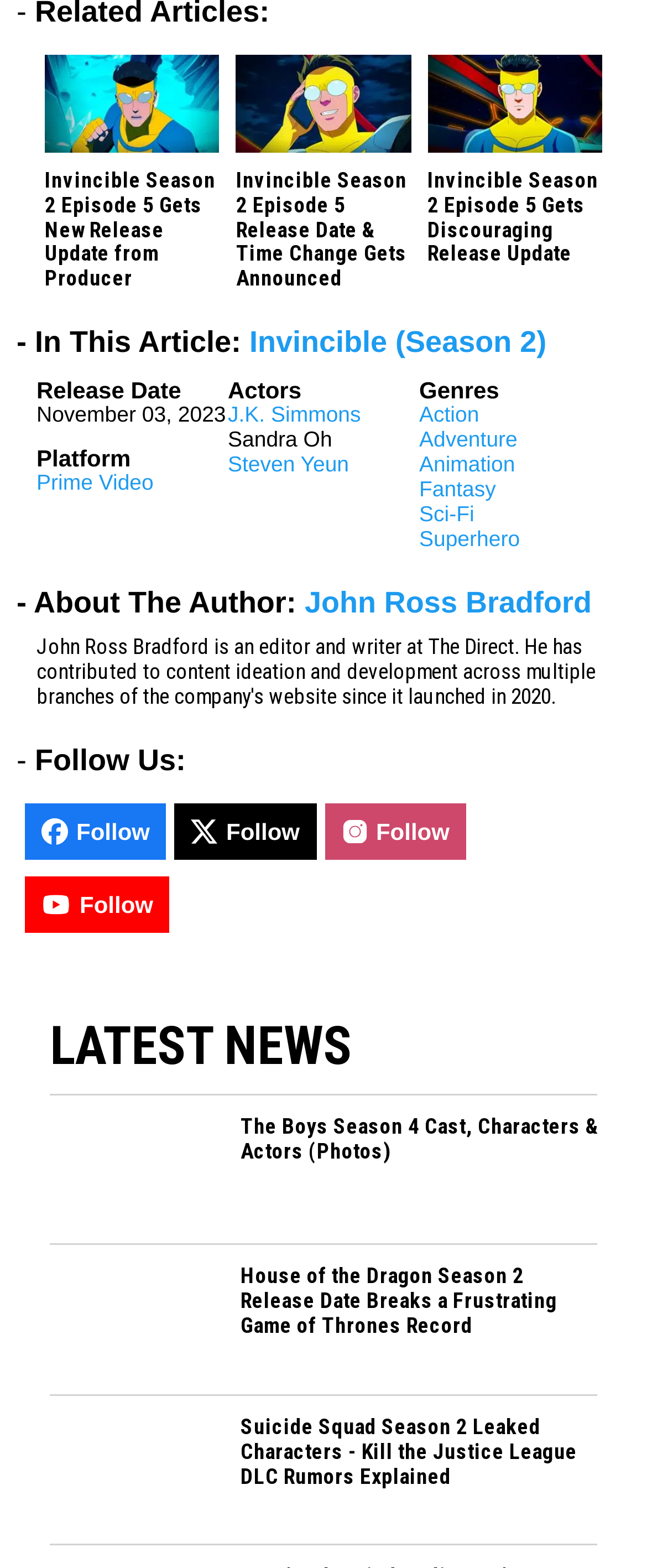Please specify the bounding box coordinates for the clickable region that will help you carry out the instruction: "Follow the author John Ross Bradford".

[0.471, 0.373, 0.914, 0.395]